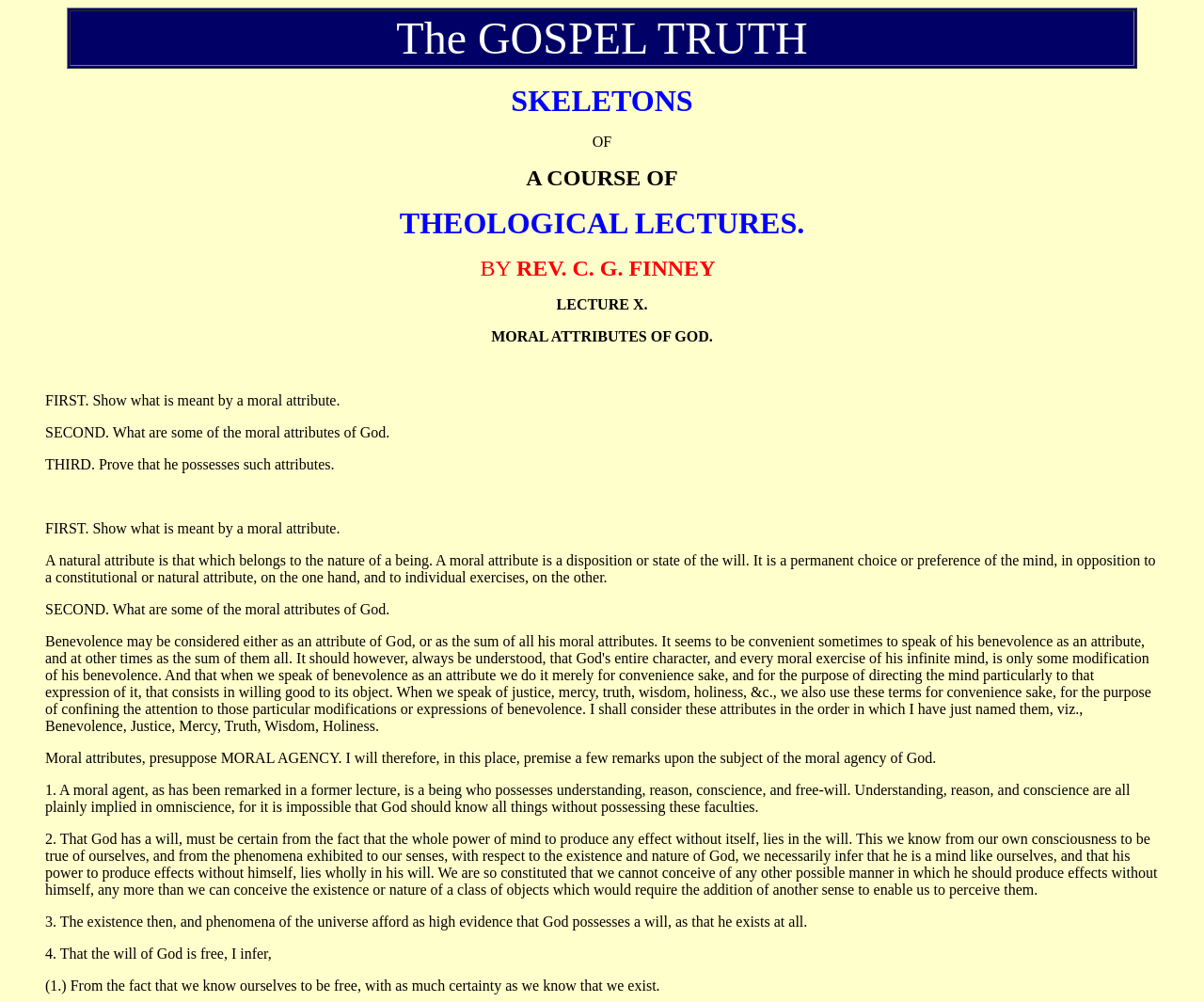What is the evidence that God possesses a will?
Give a single word or phrase answer based on the content of the image.

The existence and phenomena of the universe